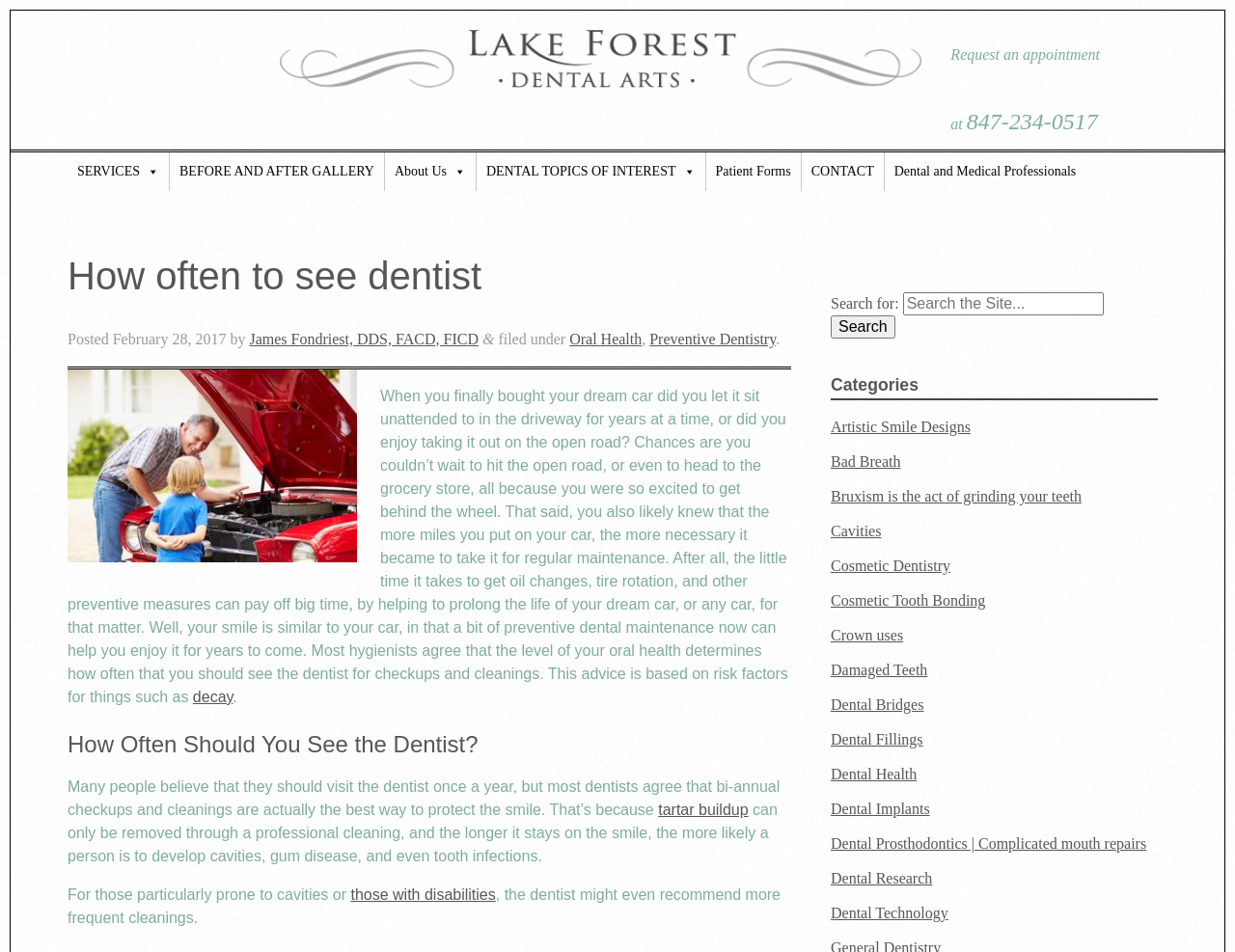Locate the bounding box coordinates of the element that should be clicked to fulfill the instruction: "Click the 'DENTAL TOPICS OF INTEREST' menu".

[0.386, 0.16, 0.571, 0.2]